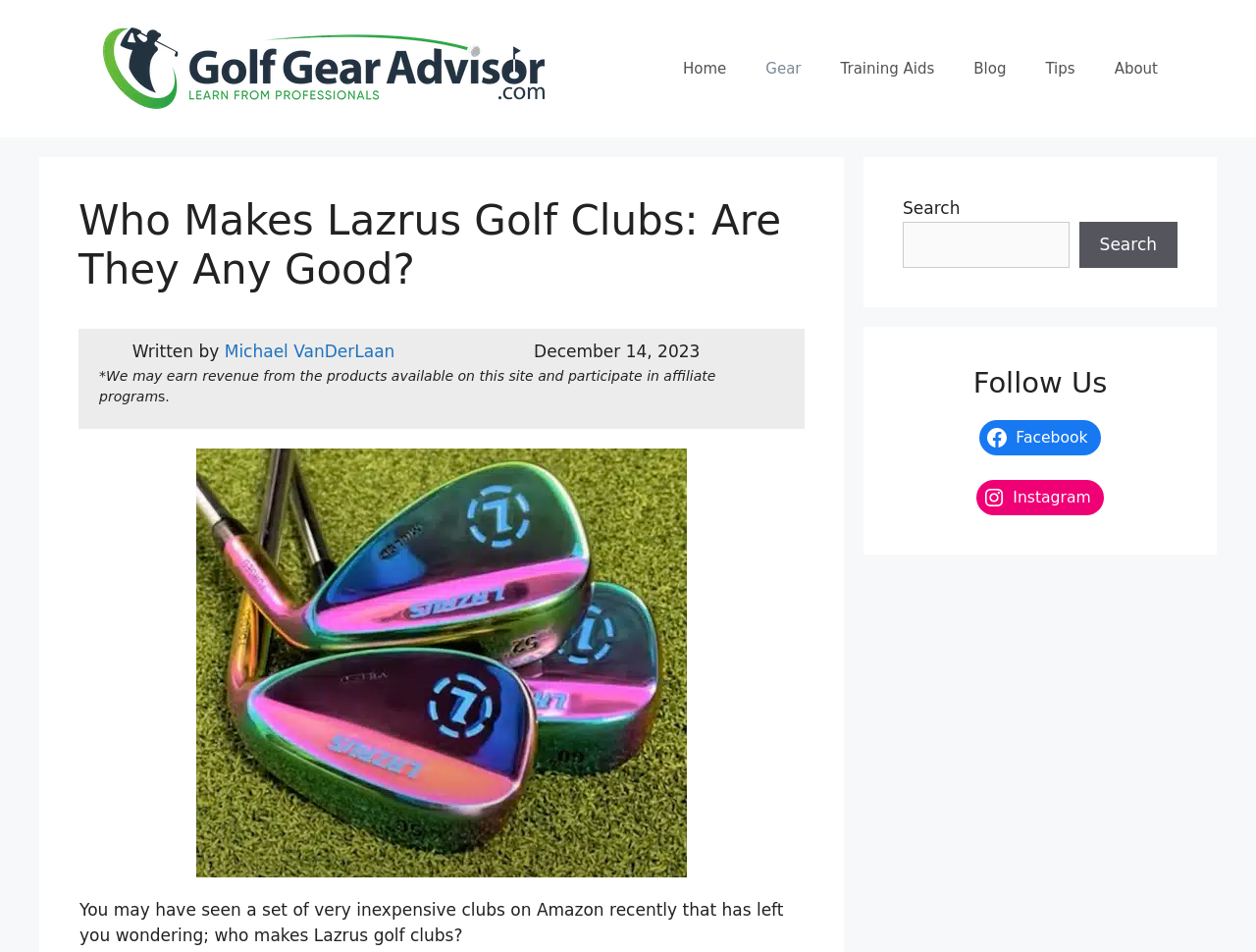Please identify the bounding box coordinates of the area I need to click to accomplish the following instruction: "Visit the 'About' page".

[0.872, 0.041, 0.938, 0.103]